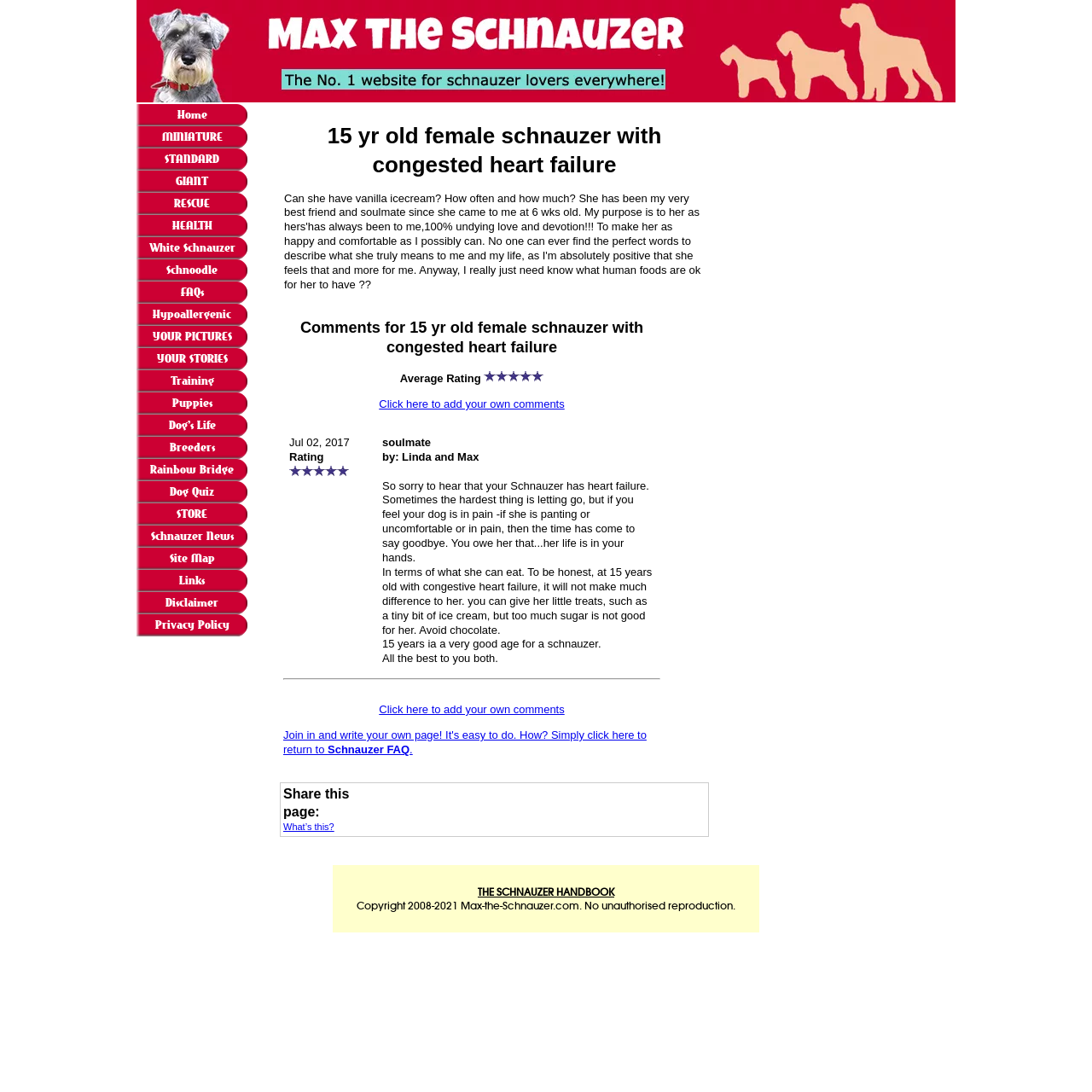How many comments are there on this webpage?
Respond with a short answer, either a single word or a phrase, based on the image.

1